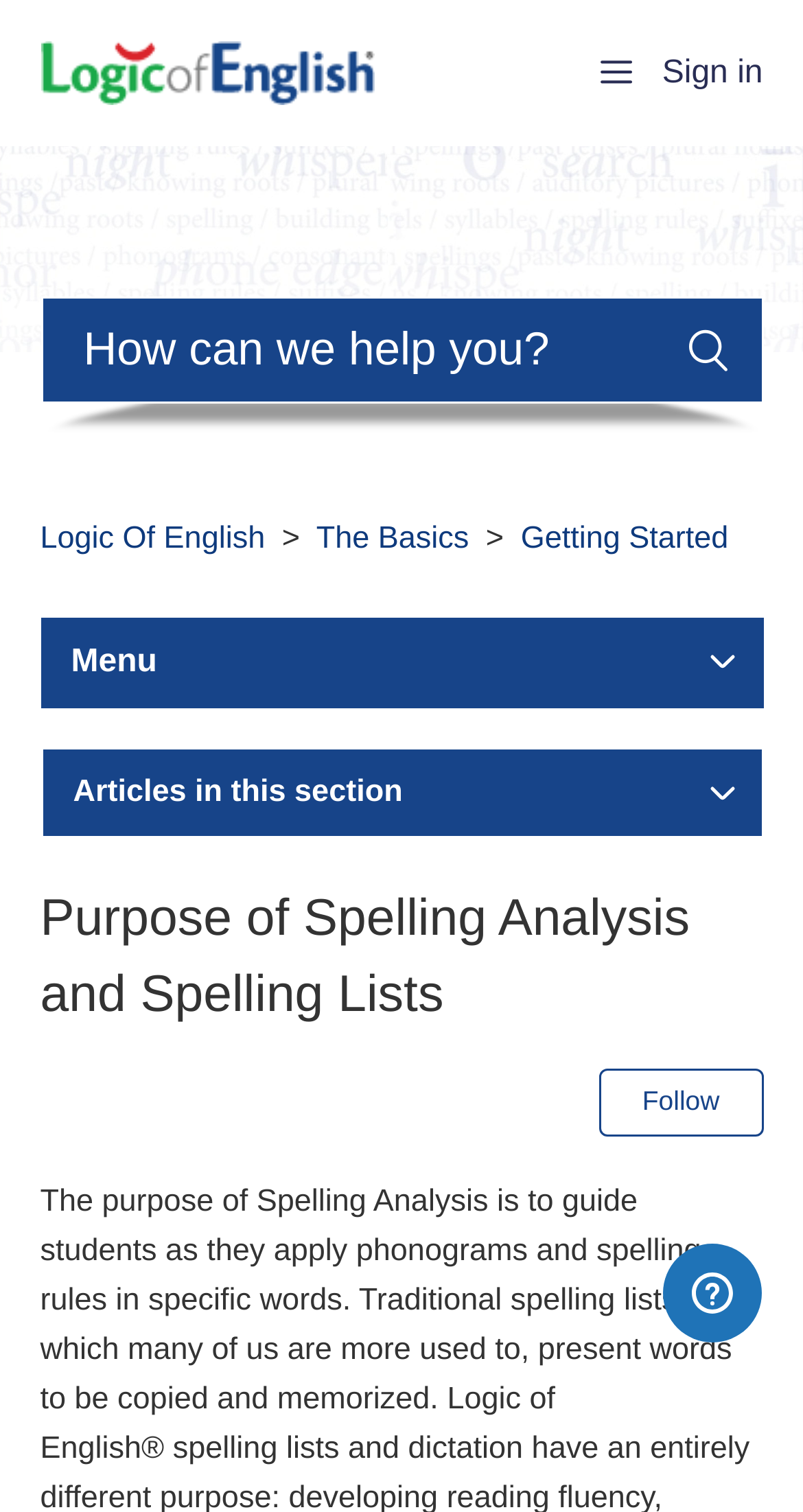How many search boxes are there?
Based on the image, answer the question with a single word or brief phrase.

1